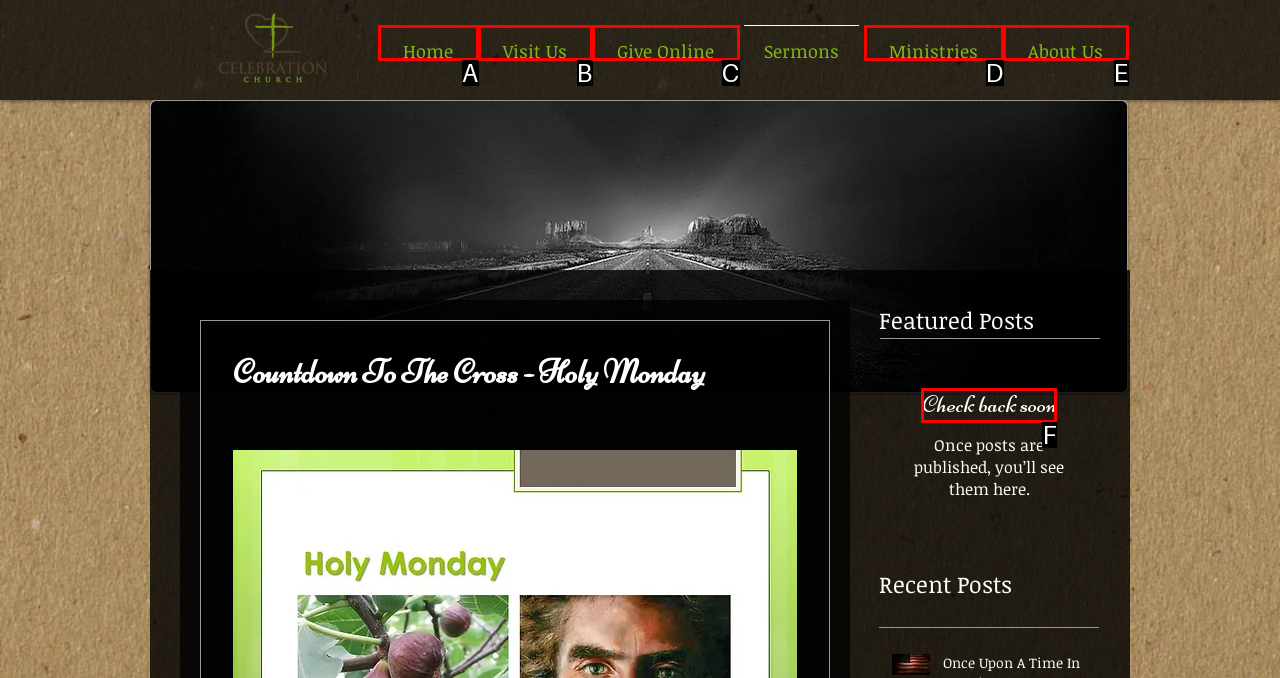Identify the UI element that best fits the description: Check back soon
Respond with the letter representing the correct option.

F